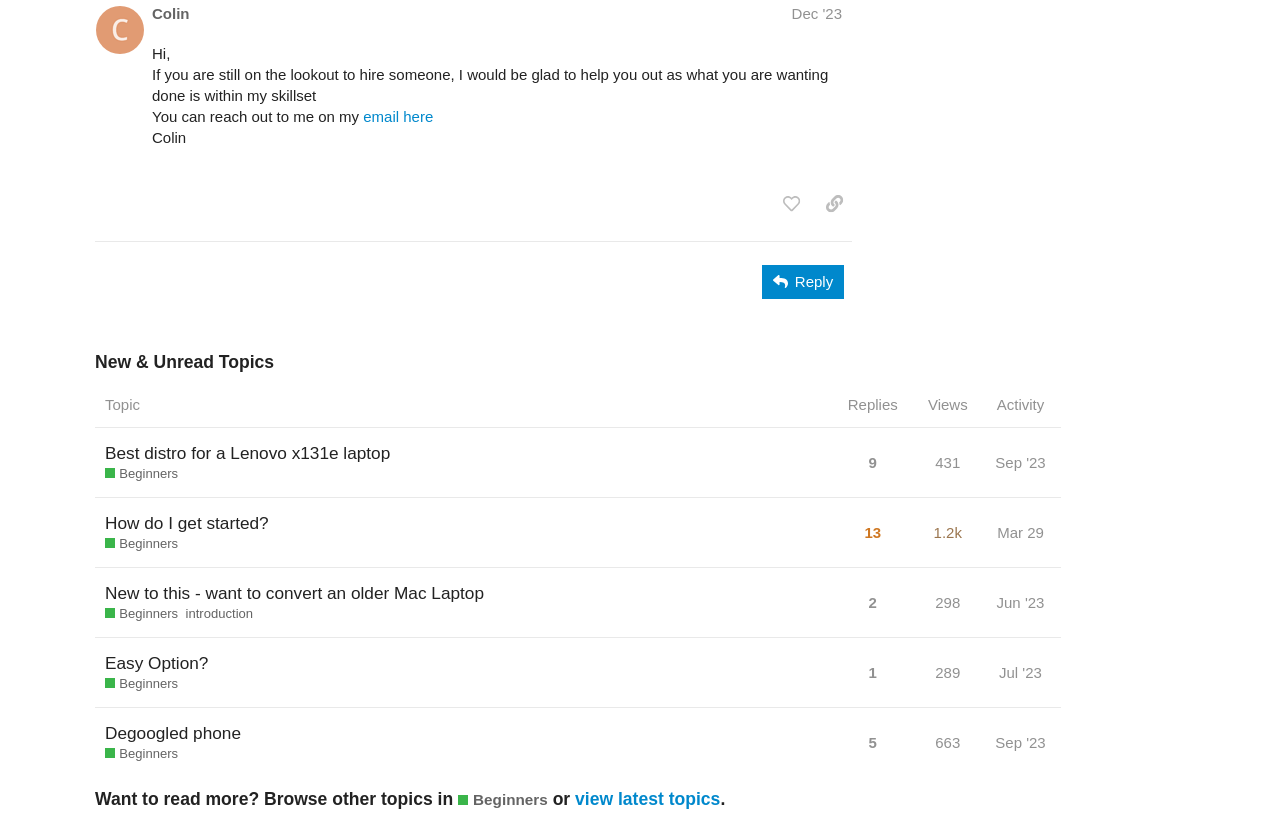Please identify the bounding box coordinates of the area that needs to be clicked to follow this instruction: "View the topic 'Best distro for a Lenovo x131e laptop'".

[0.074, 0.527, 0.653, 0.596]